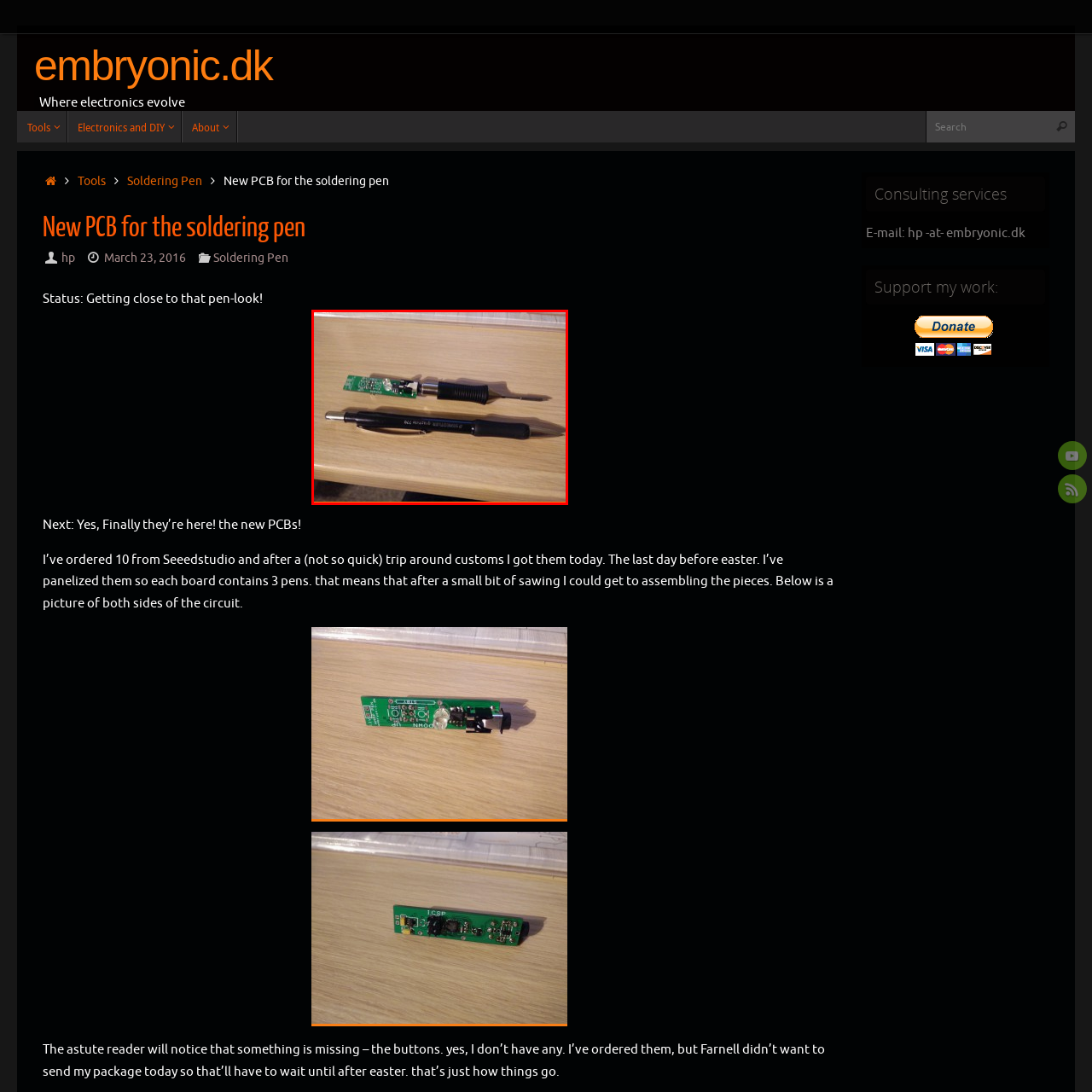What is the purpose of the pointed tip of the soldering pen?
Study the image within the red bounding box and provide a detailed response to the question.

The caption states that the soldering pen has a pointed tip for precision soldering tasks, implying that the purpose of the pointed tip is to enable precise soldering.